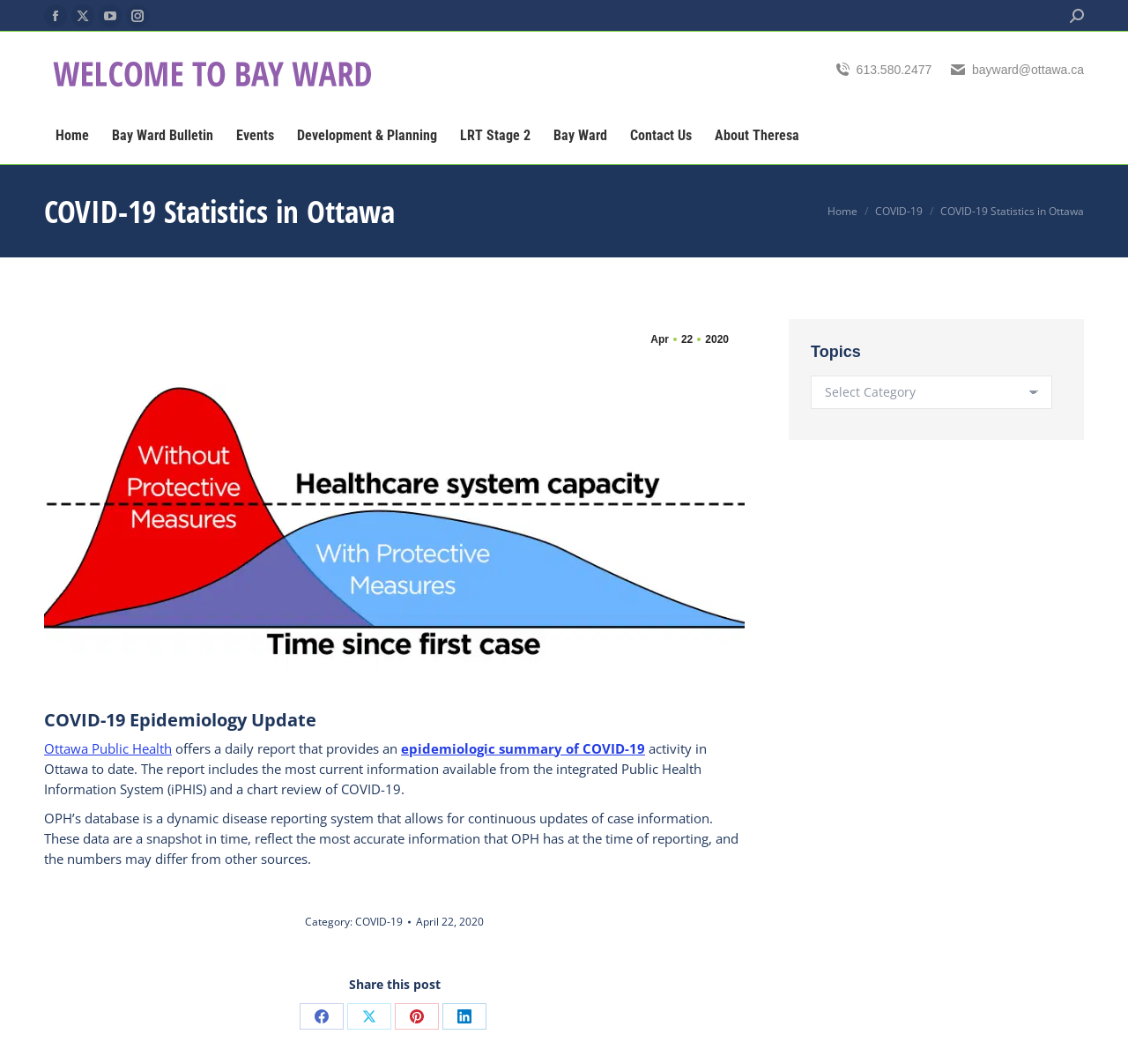Use the information in the screenshot to answer the question comprehensively: What is the phone number to contact Bay Ward?

I found the phone number by looking at the static text element on the webpage, which is located at the top-right corner of the page, and it says '613.580.2477'.